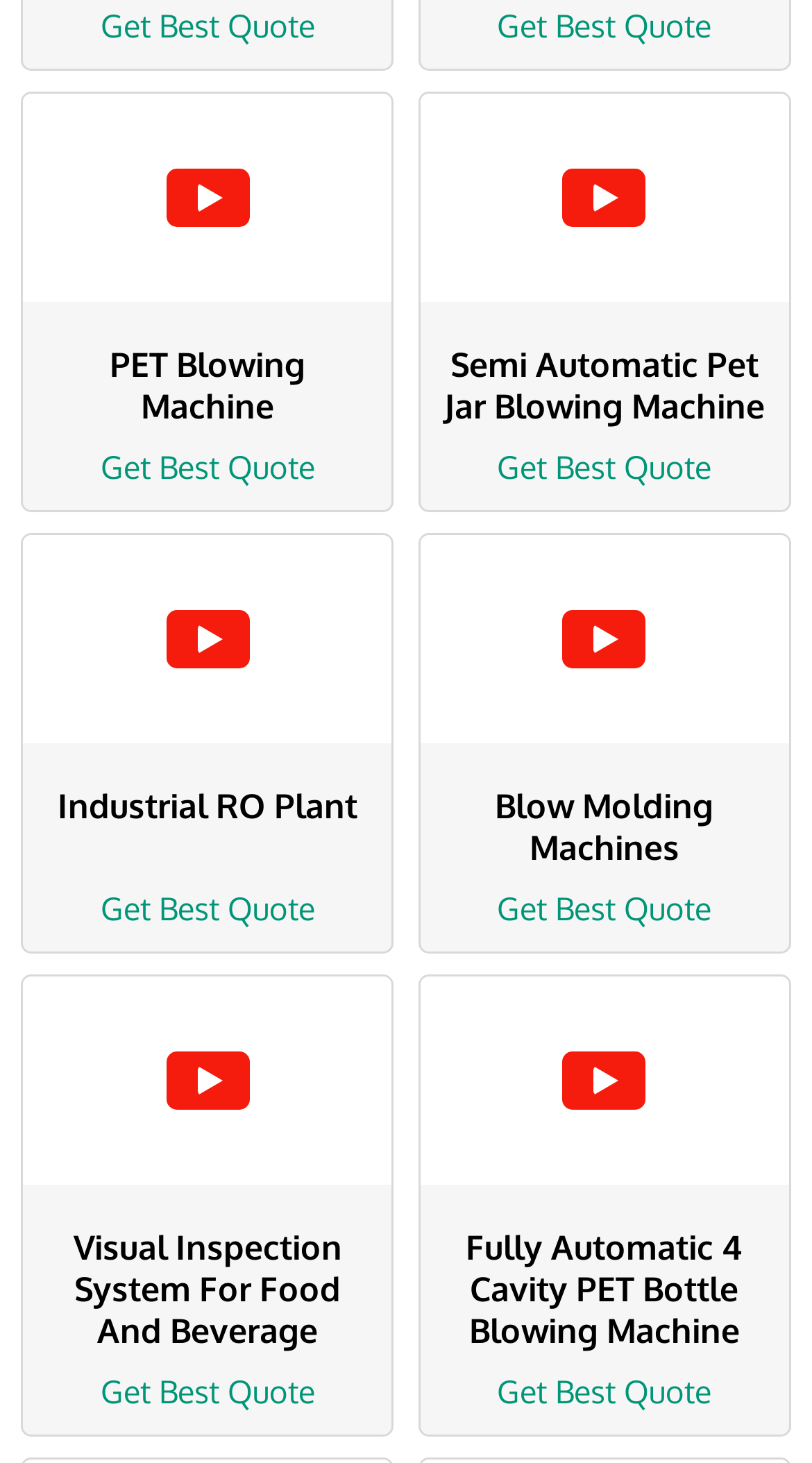From the element description: "Buy Online", extract the bounding box coordinates of the UI element. The coordinates should be expressed as four float numbers between 0 and 1, in the order [left, top, right, bottom].

None